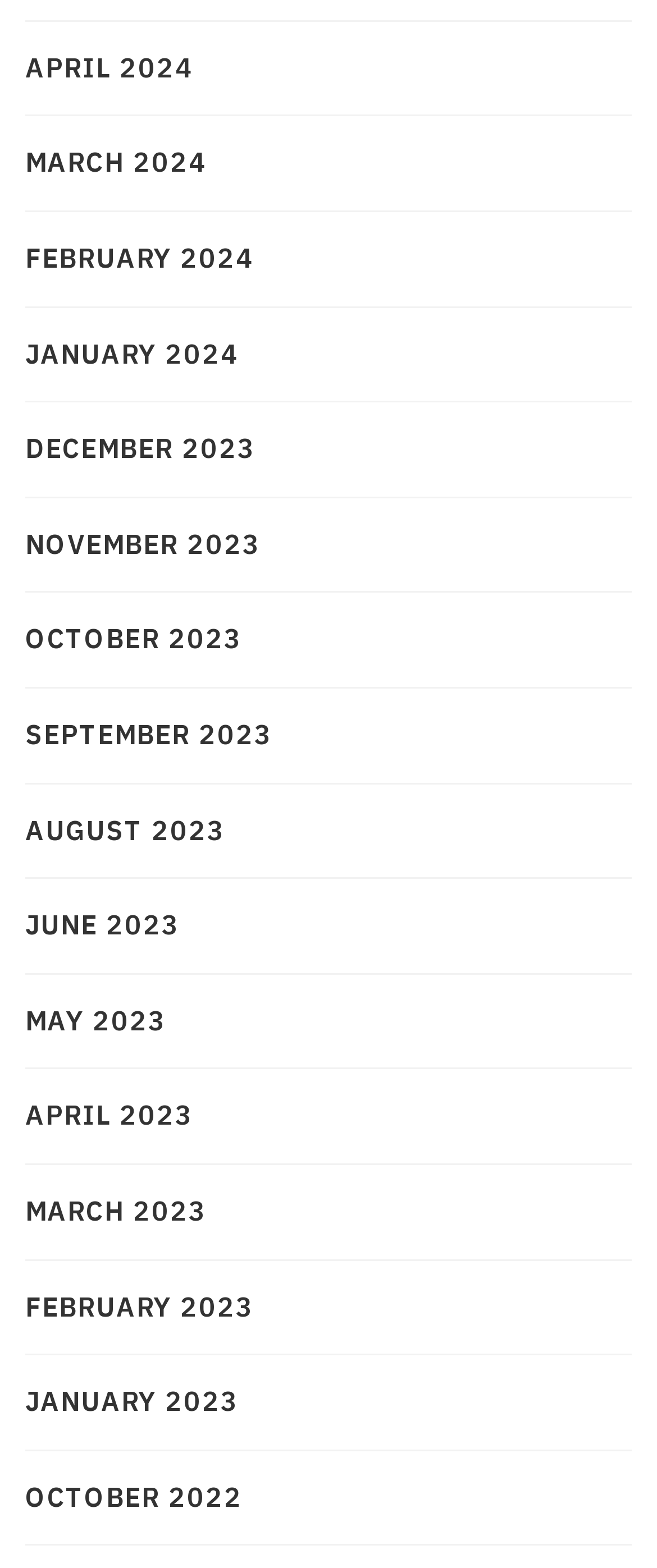Answer the following query concisely with a single word or phrase:
How many months are listed in 2024?

4